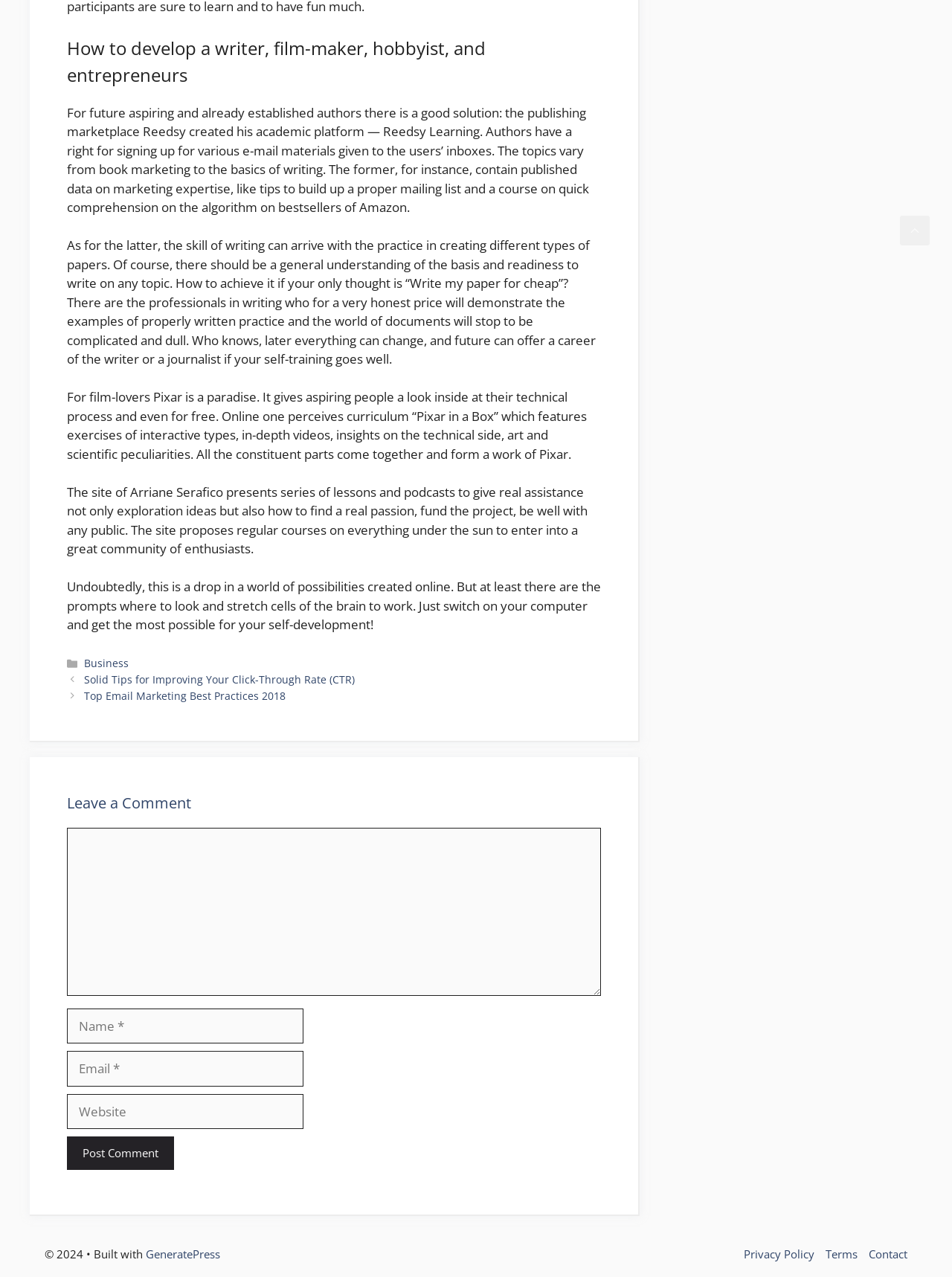Locate the bounding box coordinates of the clickable element to fulfill the following instruction: "Click on the 'Business' category". Provide the coordinates as four float numbers between 0 and 1 in the format [left, top, right, bottom].

[0.088, 0.514, 0.135, 0.525]